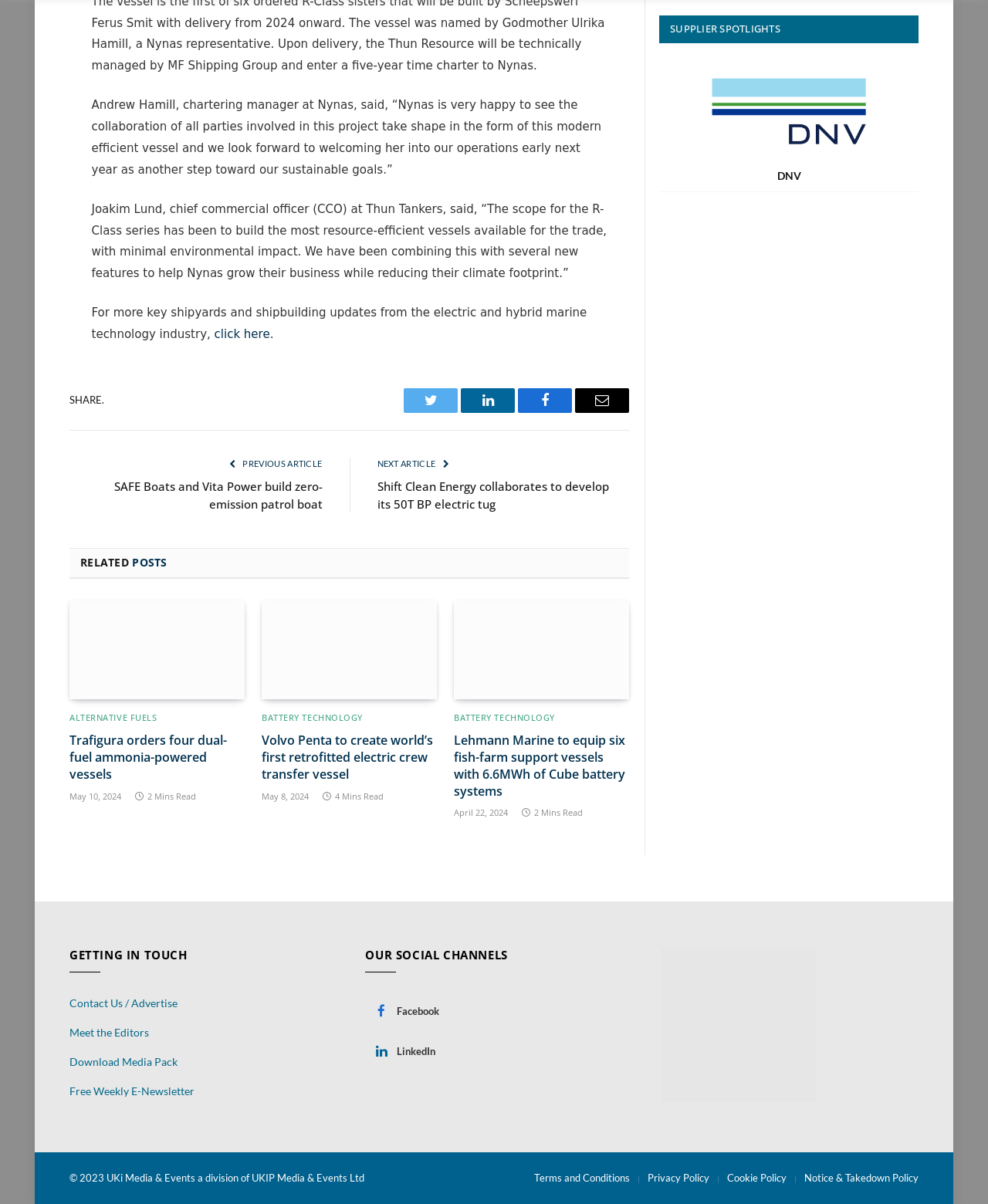Given the webpage screenshot, identify the bounding box of the UI element that matches this description: "Meet the Editors".

[0.07, 0.852, 0.151, 0.863]